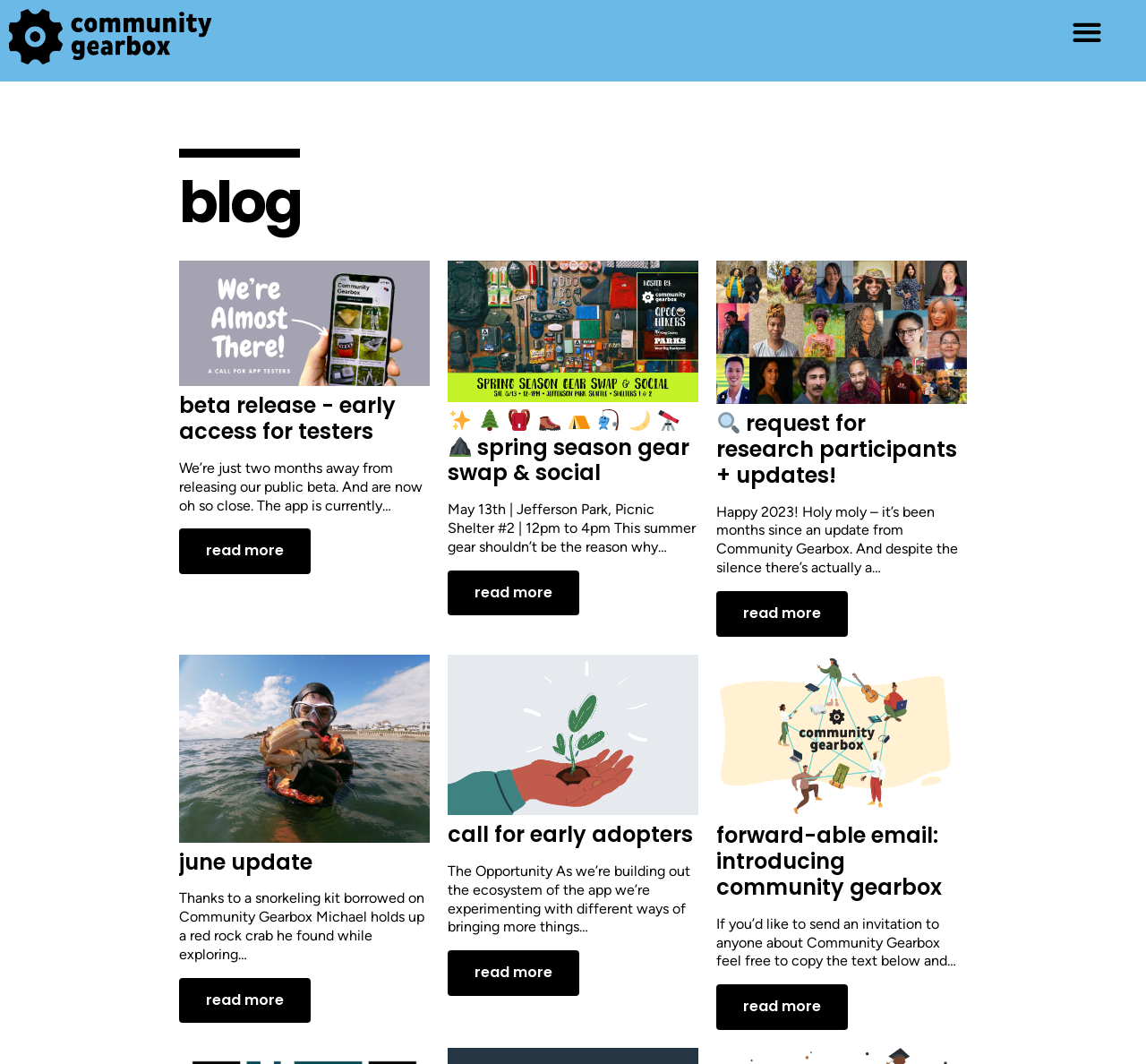Please locate the bounding box coordinates of the element that needs to be clicked to achieve the following instruction: "Click on the 'Menu Toggle' button". The coordinates should be four float numbers between 0 and 1, i.e., [left, top, right, bottom].

[0.928, 0.008, 0.968, 0.051]